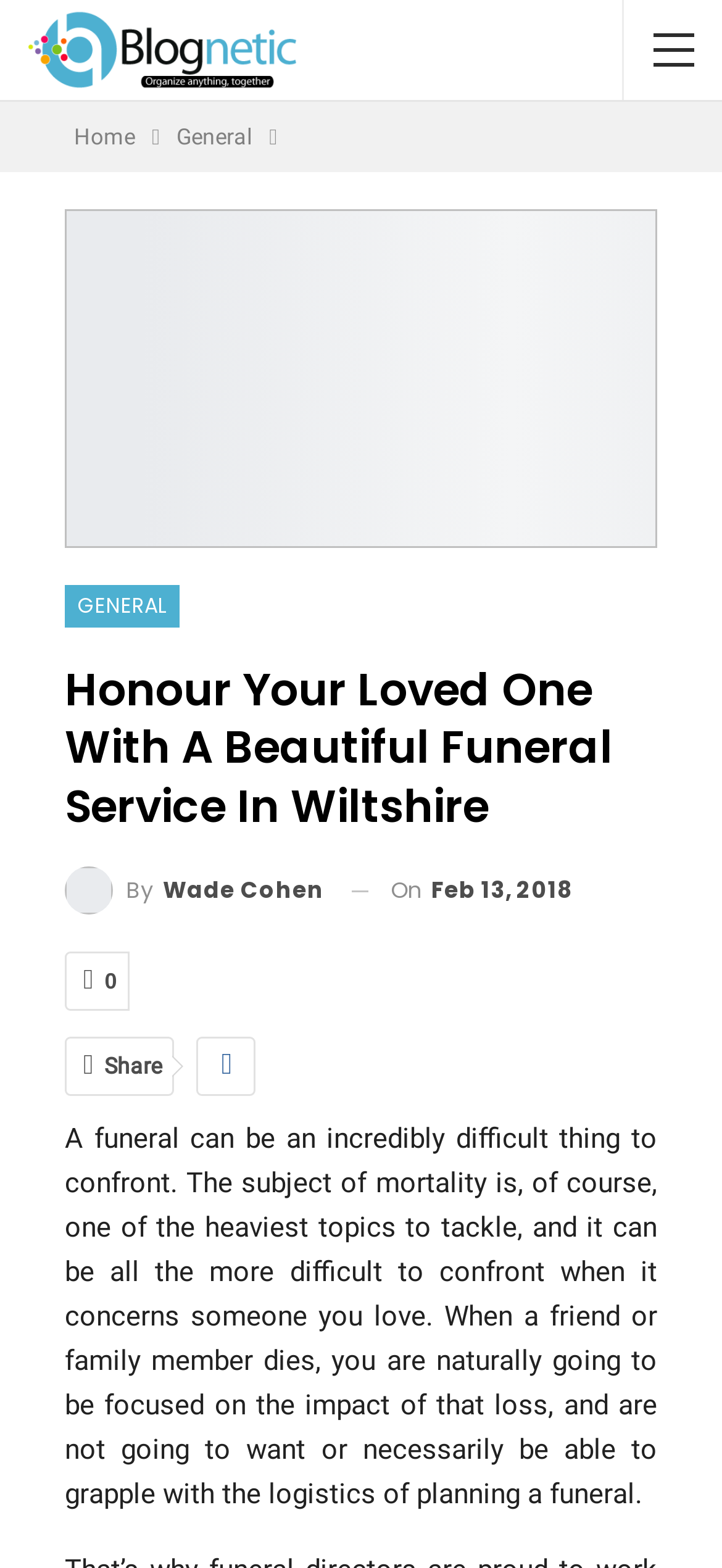Determine which piece of text is the heading of the webpage and provide it.

Honour Your Loved One With A Beautiful Funeral Service In Wiltshire